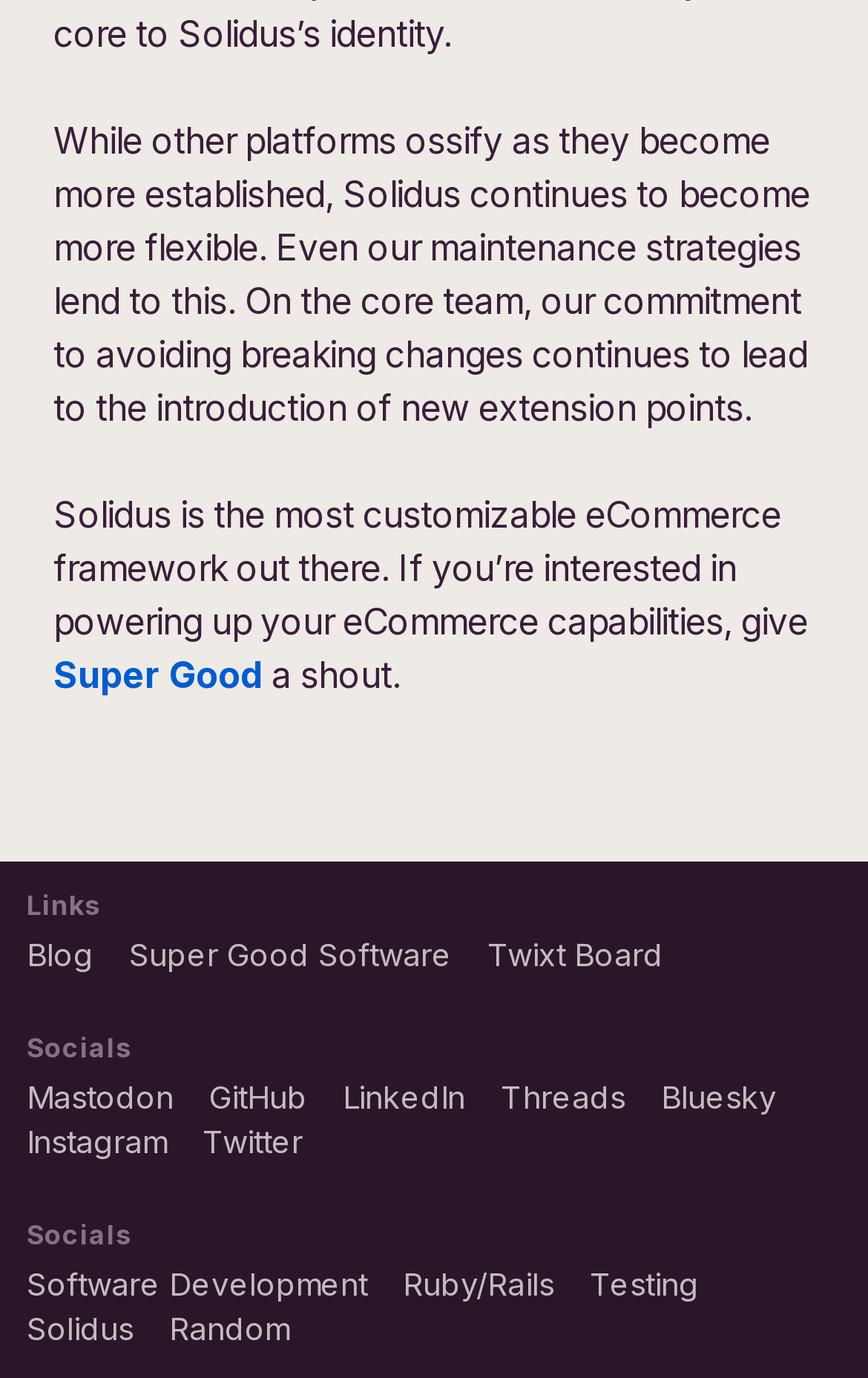Using the elements shown in the image, answer the question comprehensively: What is the name of the company mentioned?

The link 'Super Good' is mentioned in the text, and further down, there is a link 'Super Good Software', which suggests that Super Good Software is the company being referred to.